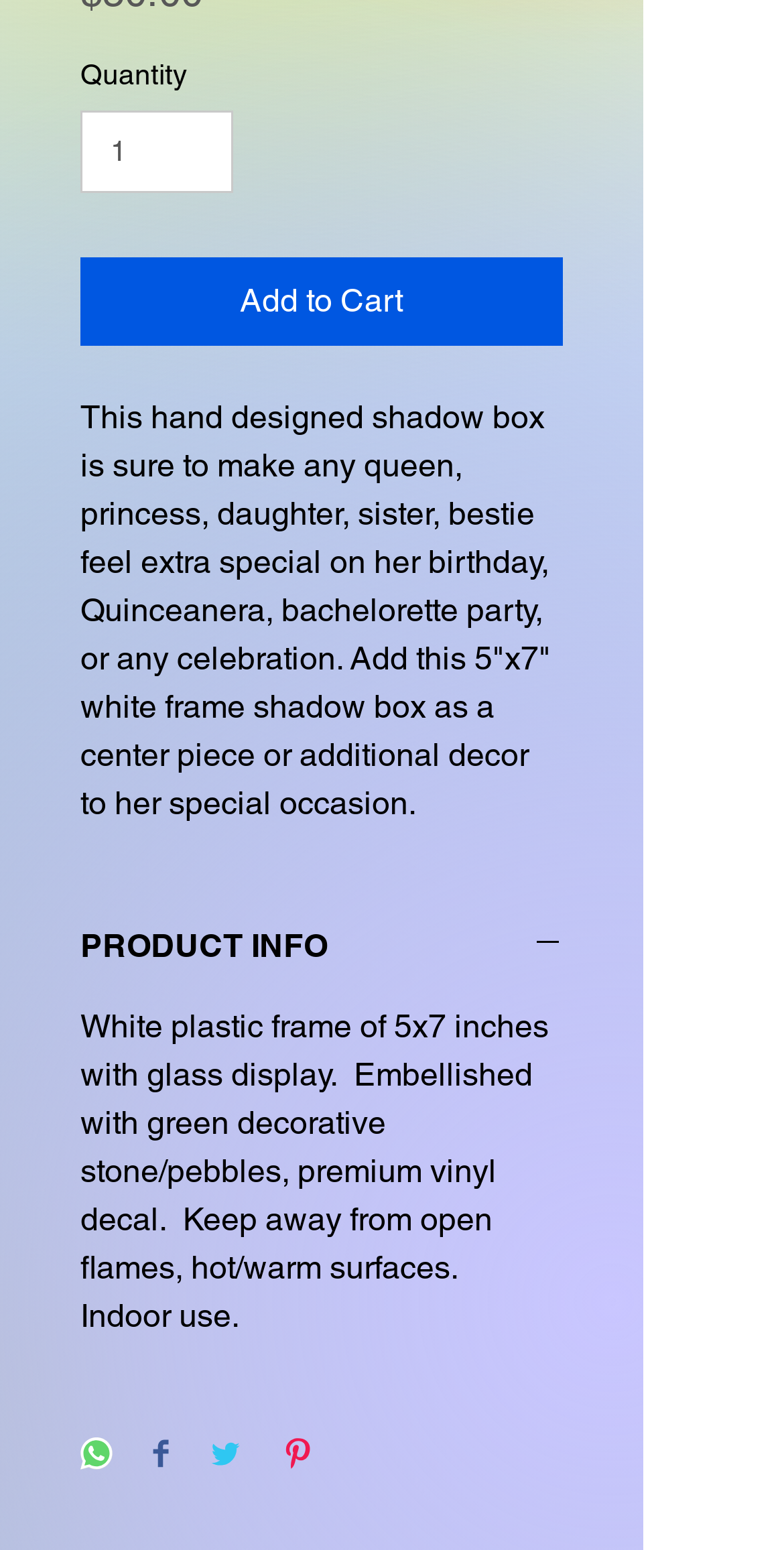What is the size of the white frame shadow box?
Answer the question with a detailed and thorough explanation.

The StaticText element describes the product as a '5x7 white frame shadow box', indicating that the size of the product is 5x7 inches.